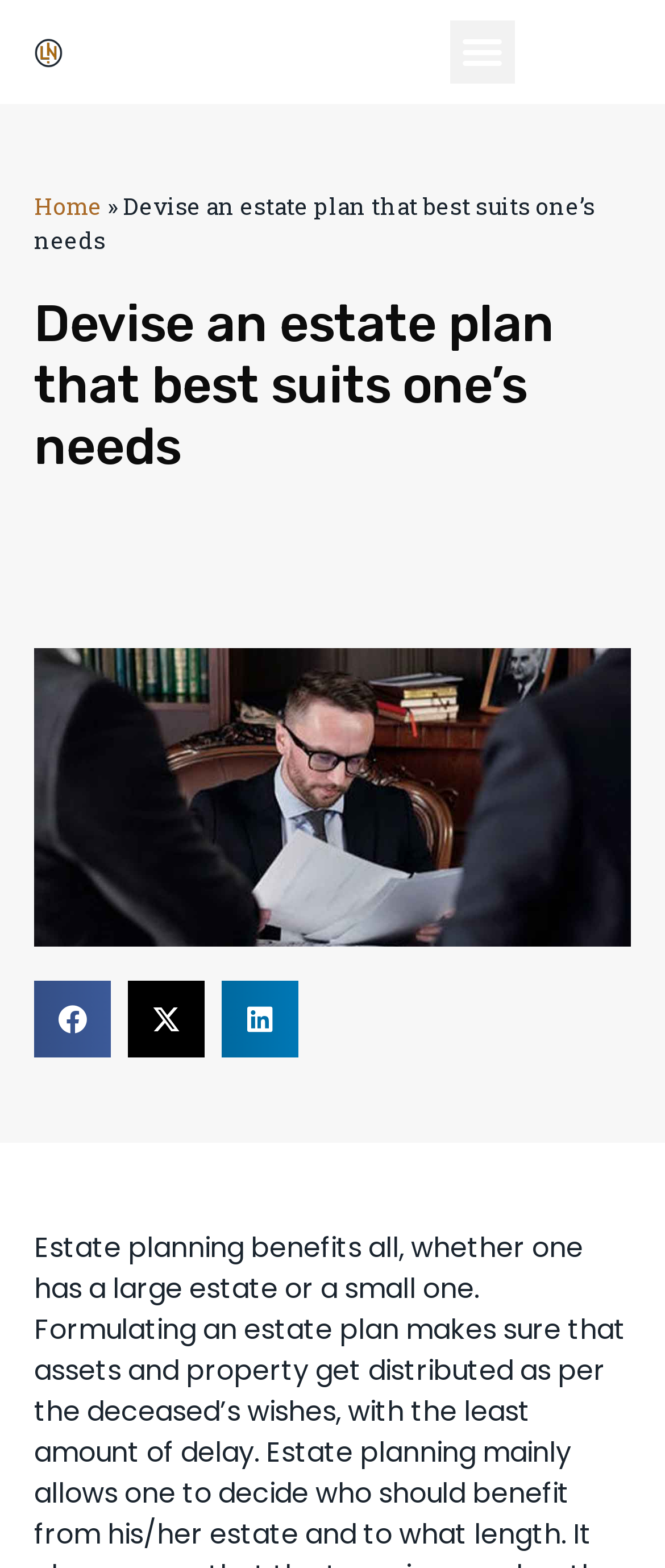Use a single word or phrase to answer the question: What is the function of the button at the top right corner?

Menu Toggle